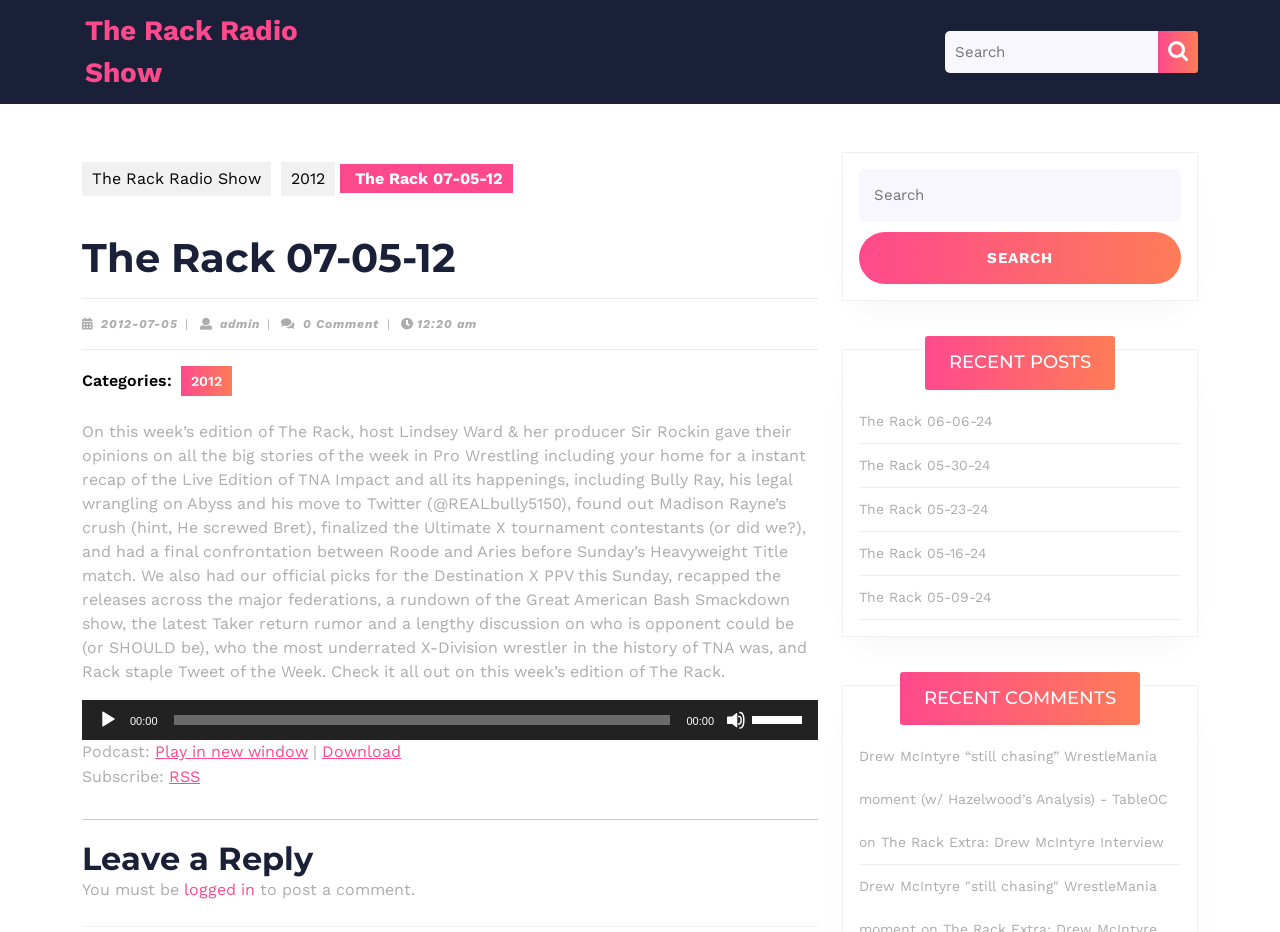Pinpoint the bounding box coordinates of the element to be clicked to execute the instruction: "Search for something".

[0.738, 0.033, 0.905, 0.079]